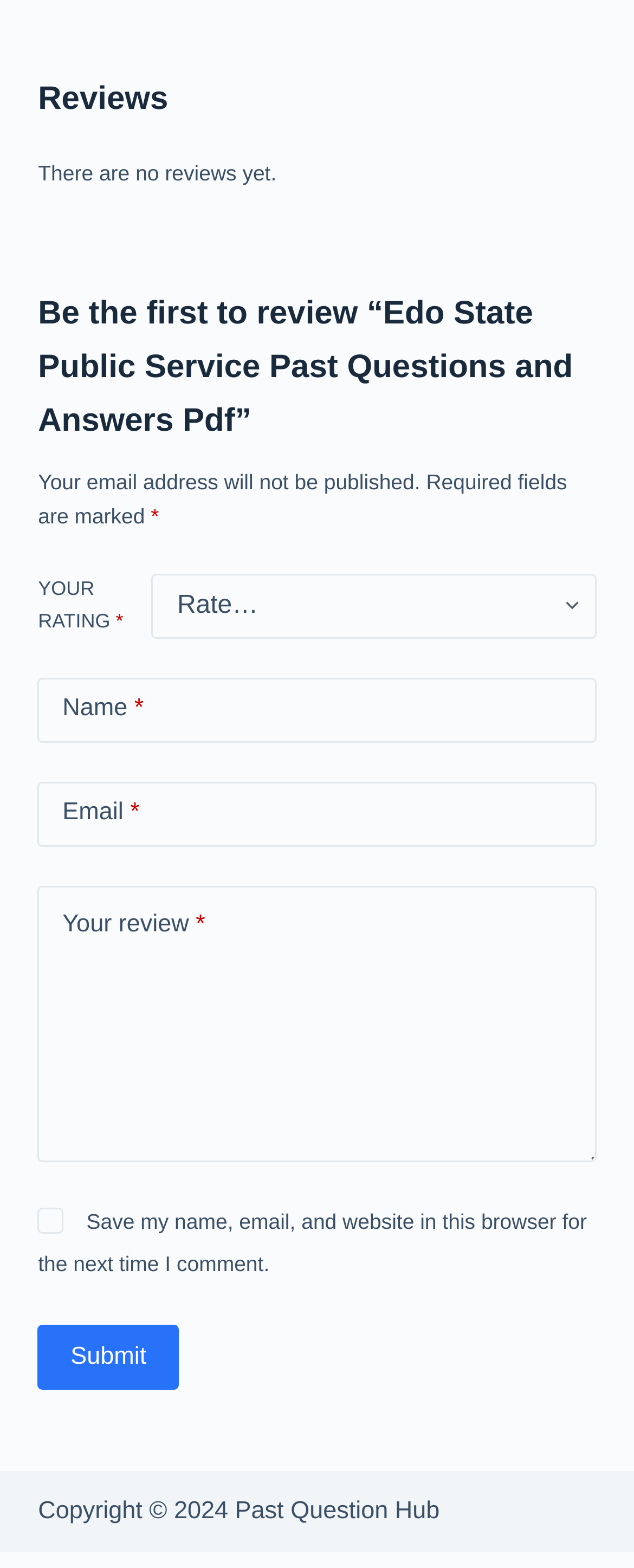Identify the bounding box of the HTML element described here: "parent_node: Your review name="comment"". Provide the coordinates as four float numbers between 0 and 1: [left, top, right, bottom].

[0.06, 0.588, 0.94, 0.765]